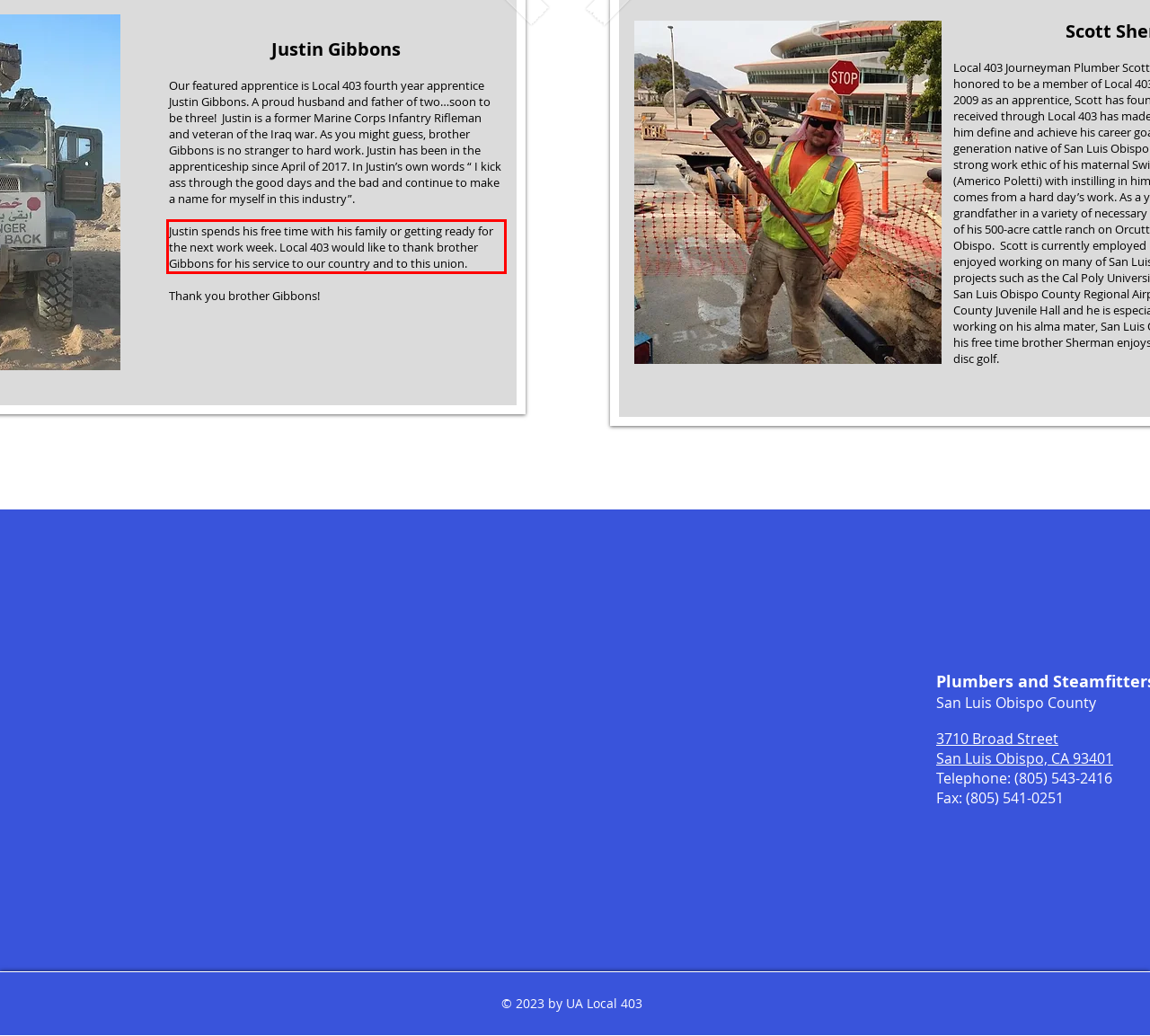From the given screenshot of a webpage, identify the red bounding box and extract the text content within it.

Justin spends his free time with his family or getting ready for the next work week. Local 403 would like to thank brother Gibbons for his service to our country and to this union.